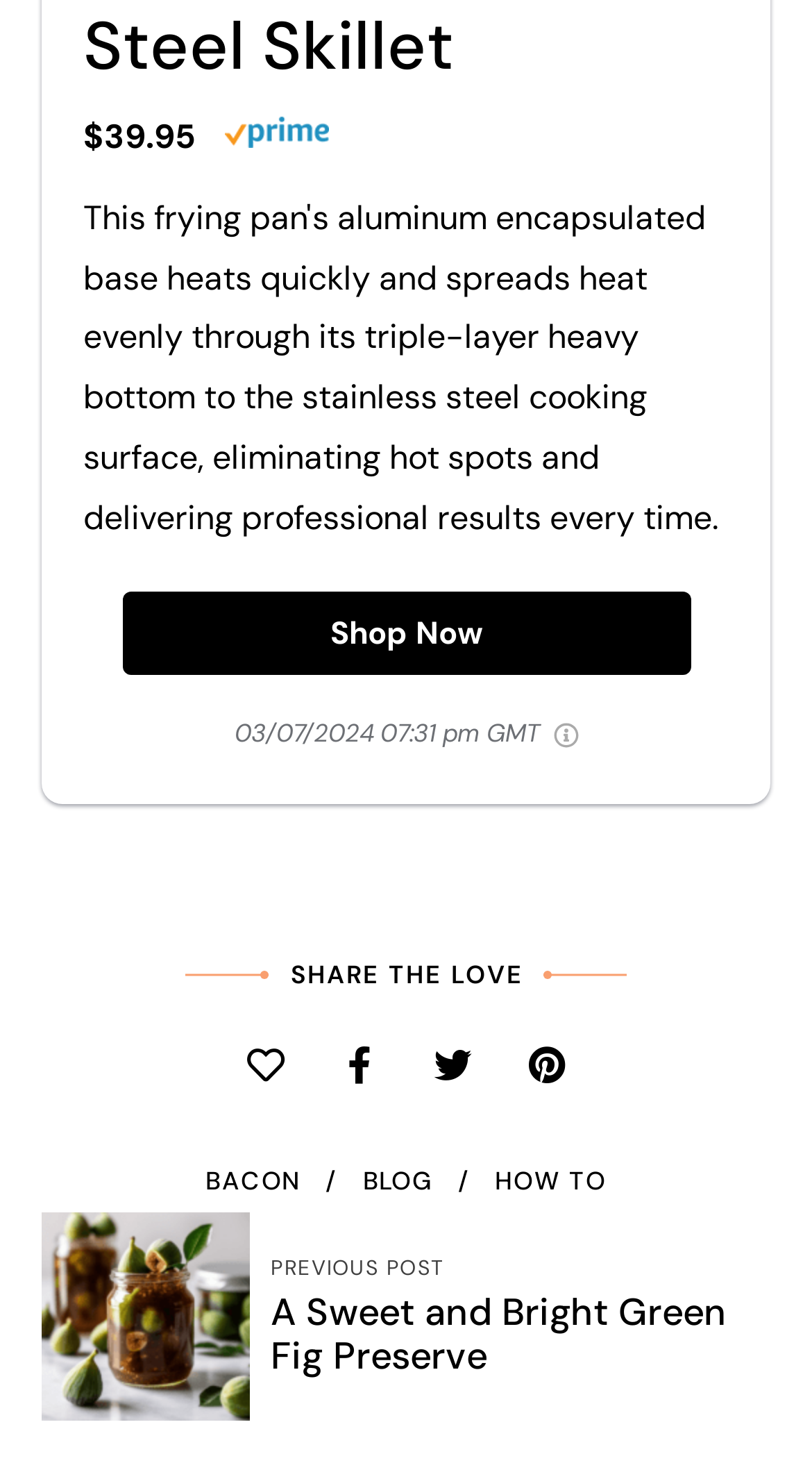Determine the bounding box coordinates of the section I need to click to execute the following instruction: "Go to BLOG". Provide the coordinates as four float numbers between 0 and 1, i.e., [left, top, right, bottom].

[0.447, 0.777, 0.579, 0.82]